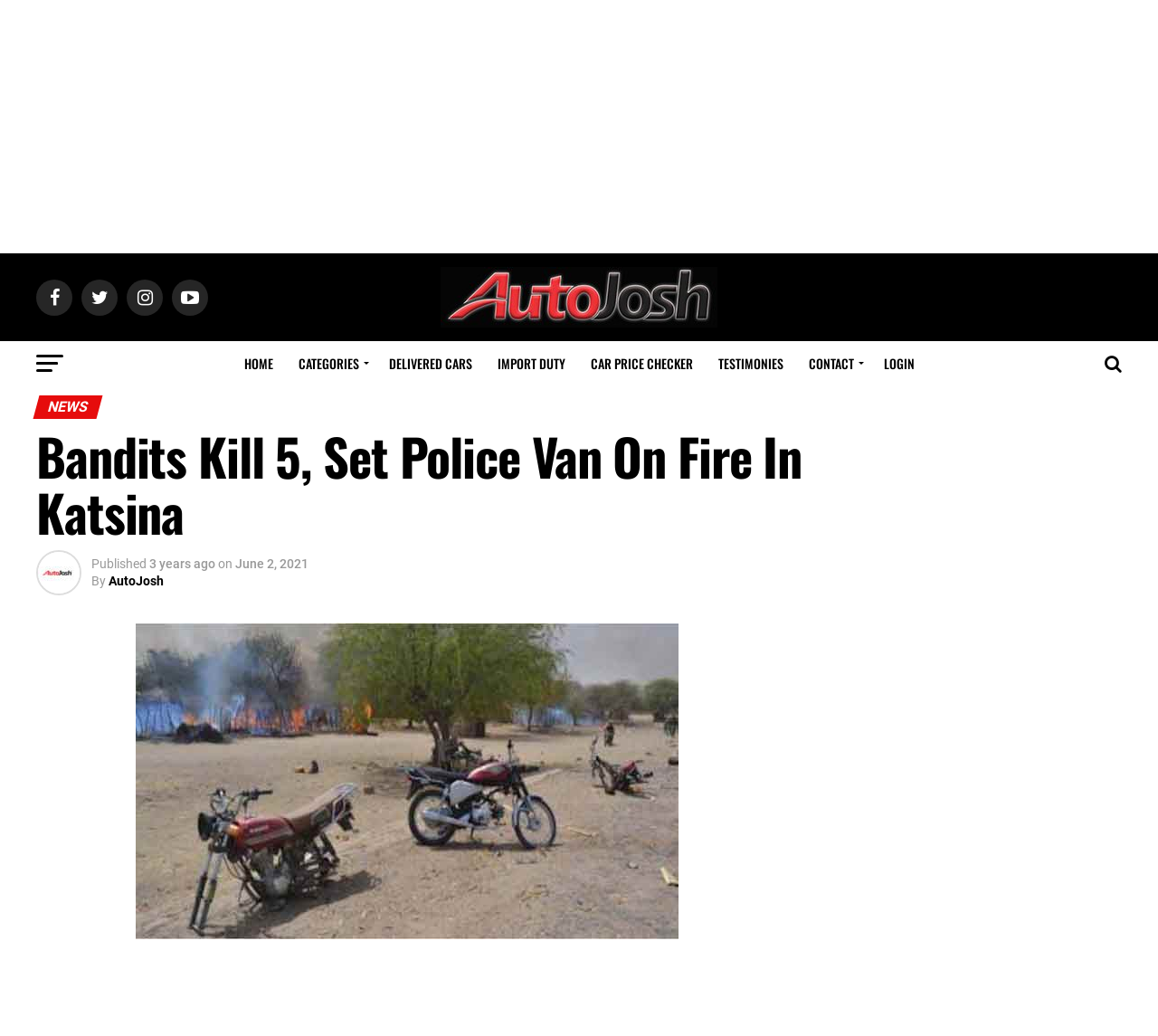Please find the bounding box for the following UI element description. Provide the coordinates in (top-left x, top-left y, bottom-right x, bottom-right y) format, with values between 0 and 1: Testimonies

[0.611, 0.329, 0.686, 0.373]